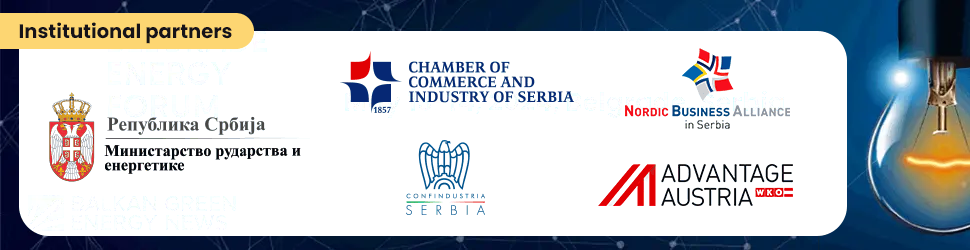Respond with a single word or short phrase to the following question: 
How many institutional partners are involved in the energy sector?

5